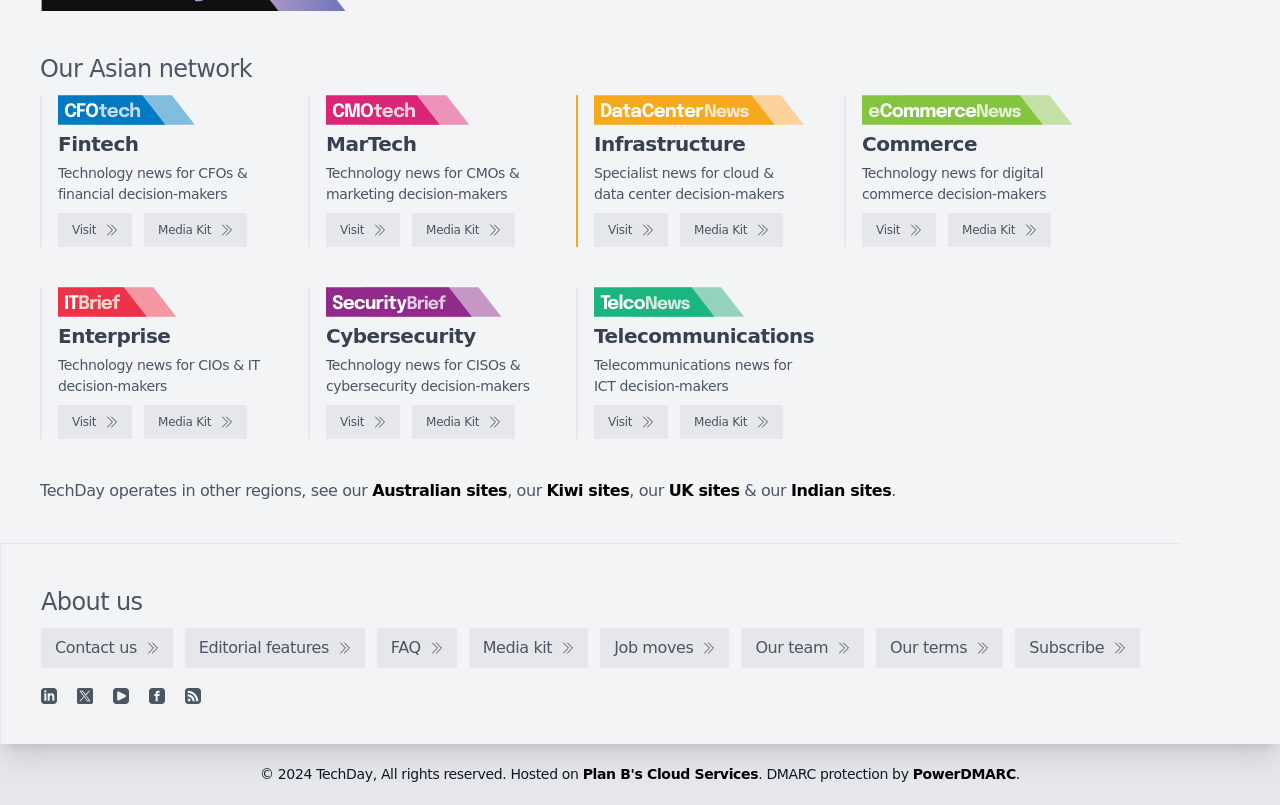Predict the bounding box of the UI element that fits this description: "Plan B's Cloud Services".

[0.455, 0.952, 0.592, 0.971]